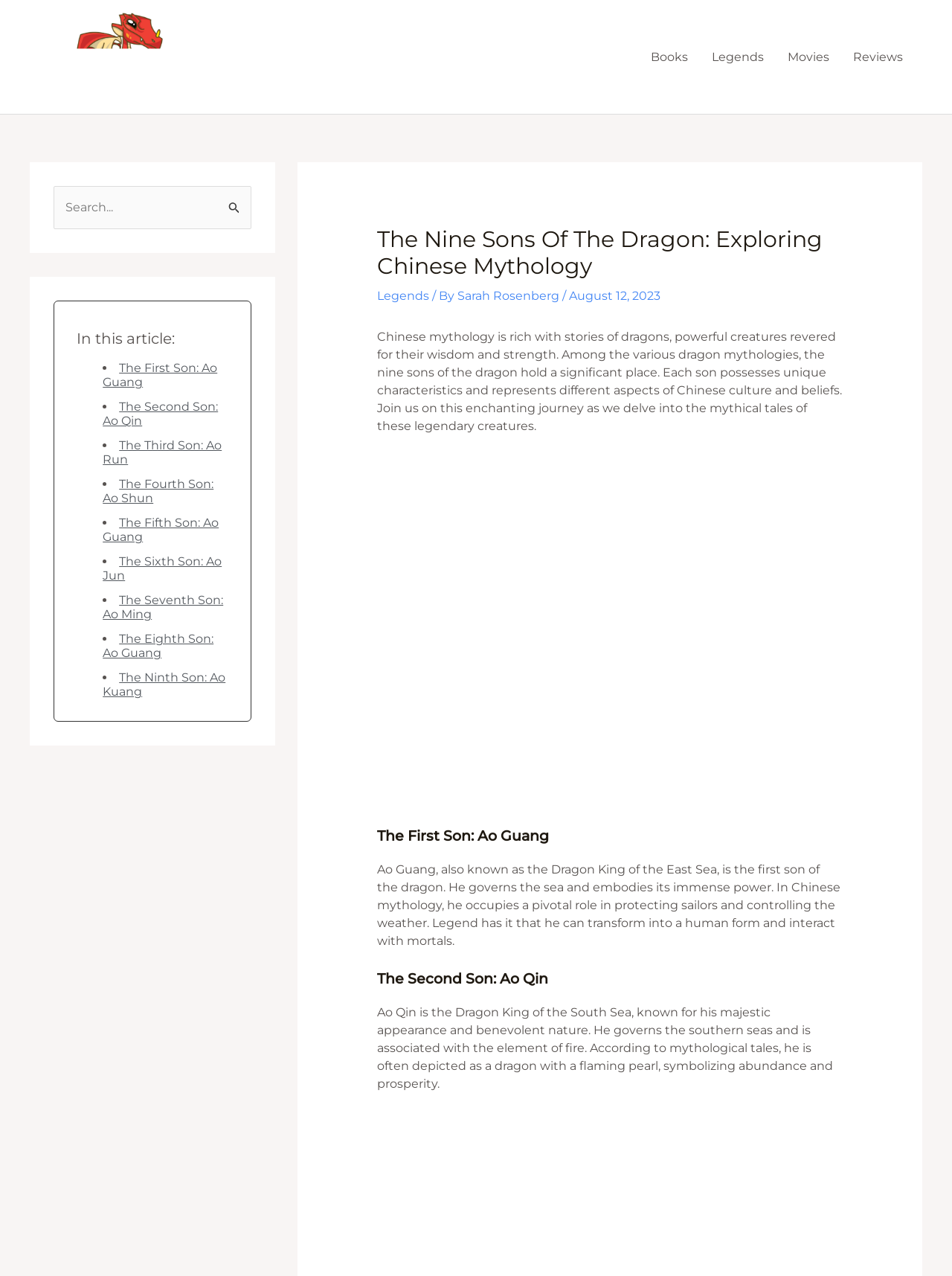What is the name of the website?
Make sure to answer the question with a detailed and comprehensive explanation.

I determined the answer by looking at the logo at the top left corner of the webpage, which says 'Dragon University logo'. This suggests that the website is affiliated with Dragon University.